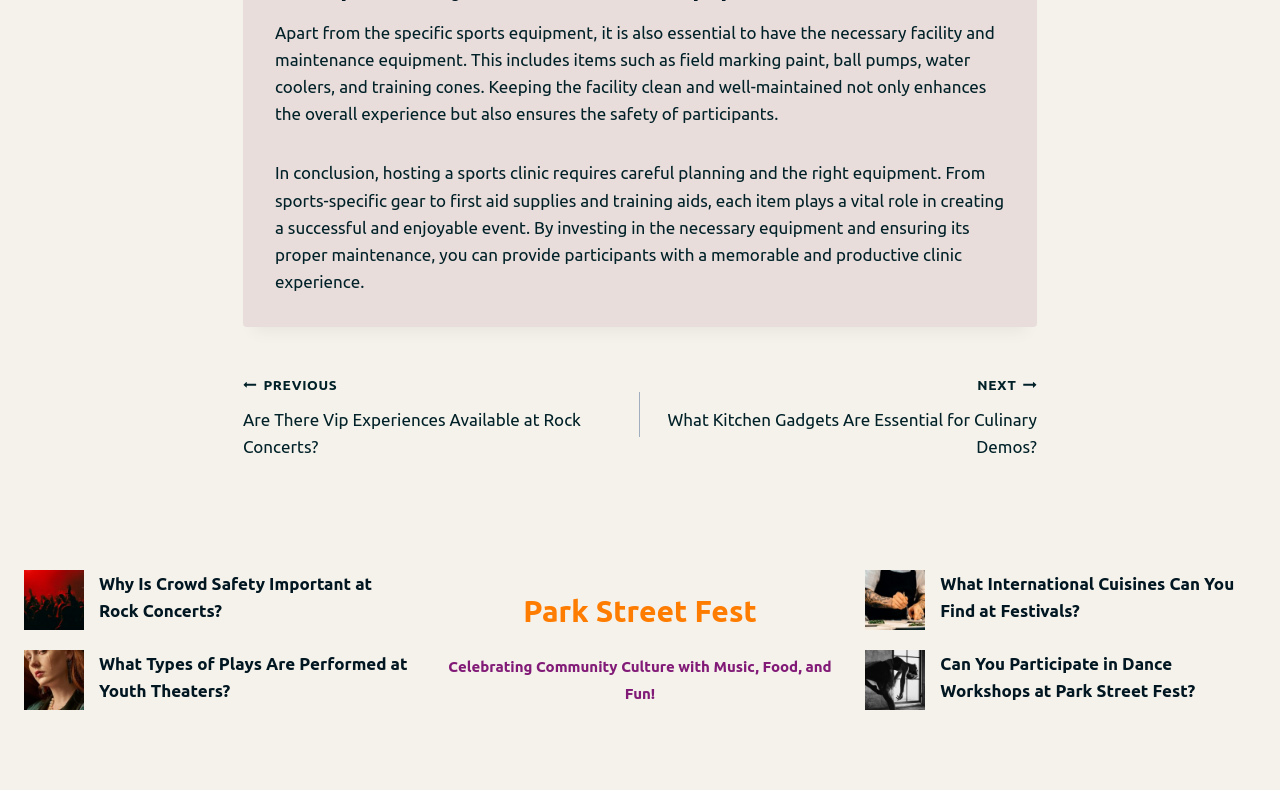Analyze the image and answer the question with as much detail as possible: 
What is the topic of the first paragraph?

The first paragraph discusses the importance of having necessary facility and maintenance equipment for hosting a sports clinic, which includes items such as field marking paint, ball pumps, water coolers, and training cones.